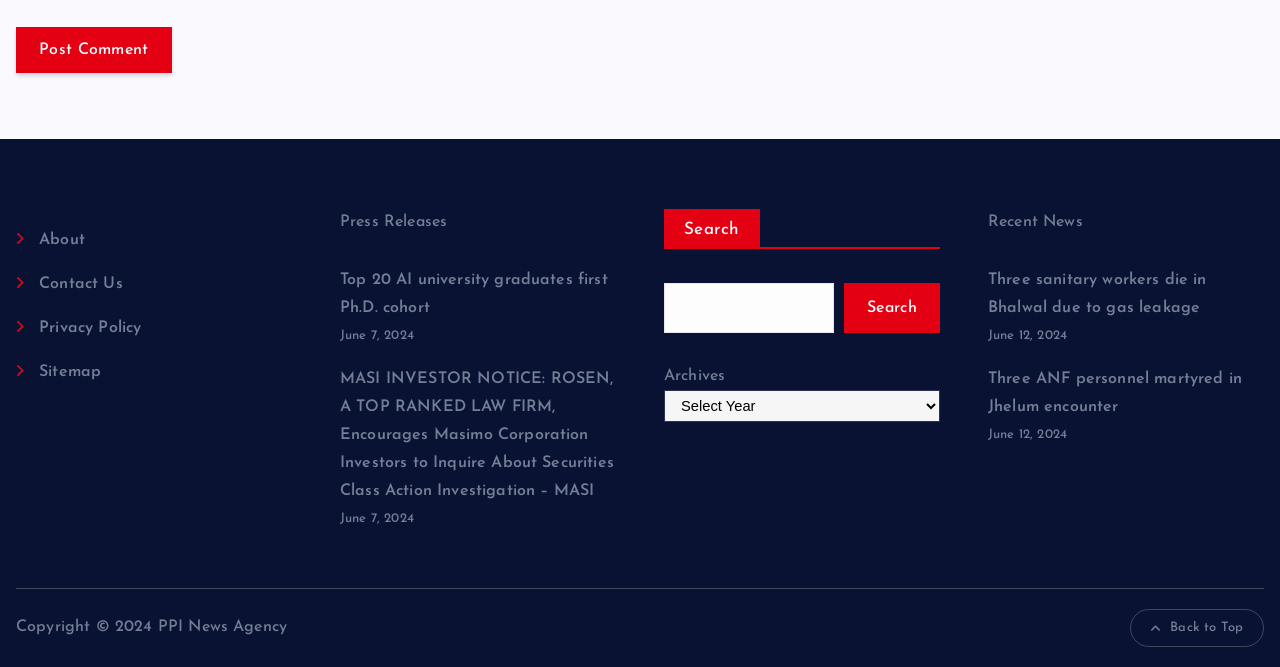Locate the UI element described by parent_node: Search name="s" in the provided webpage screenshot. Return the bounding box coordinates in the format (top-left x, top-left y, bottom-right x, bottom-right y), ensuring all values are between 0 and 1.

[0.519, 0.424, 0.652, 0.499]